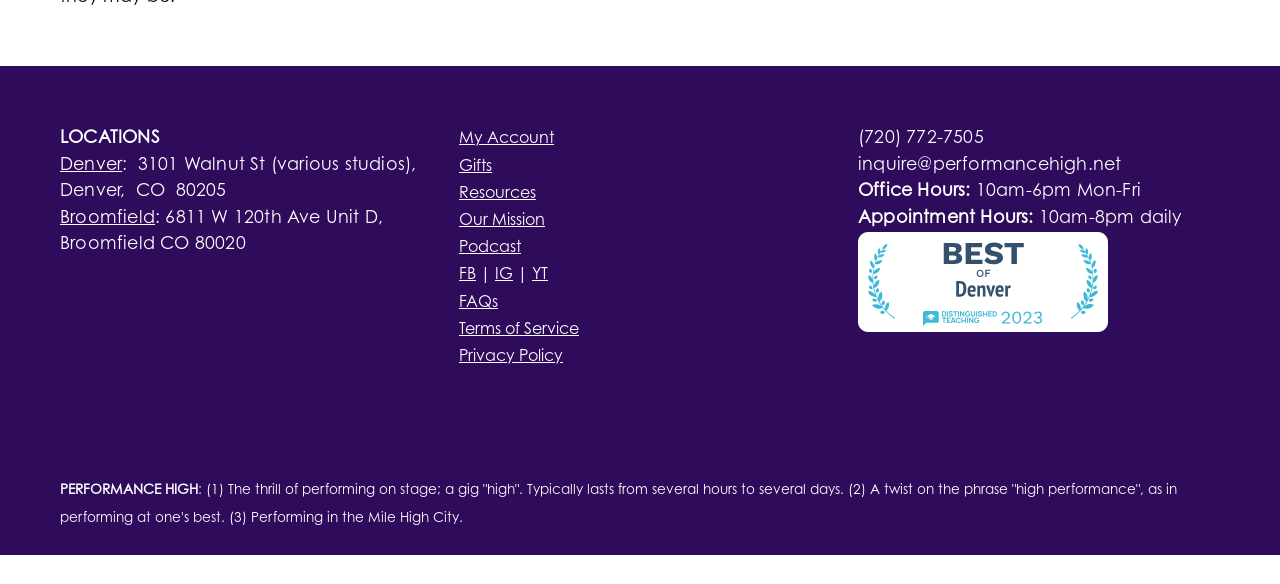Use a single word or phrase to answer the question:
What is the phone number listed on the webpage?

(720) 772-7505